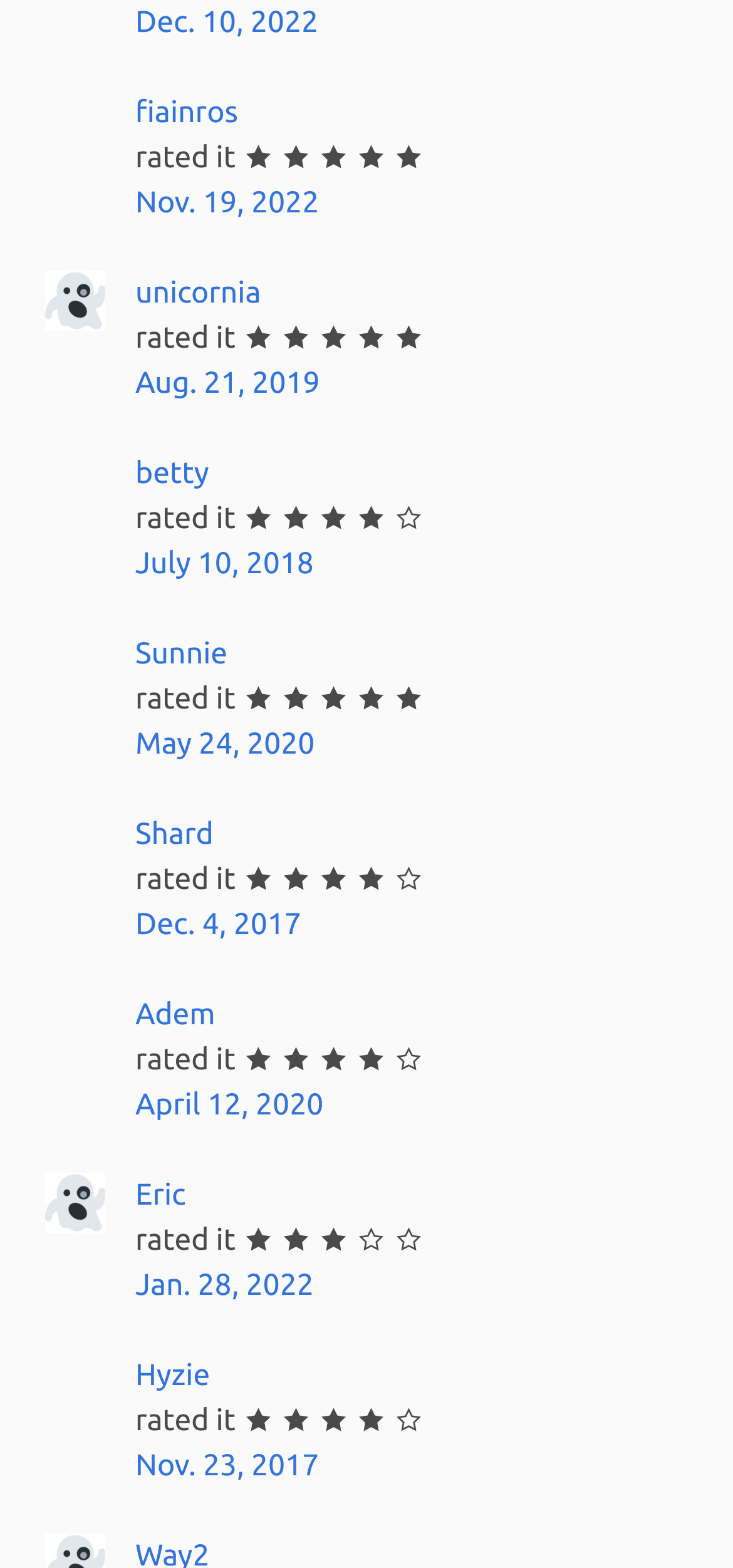Please answer the following question using a single word or phrase: What is the highest rating given by a user?

5 stars